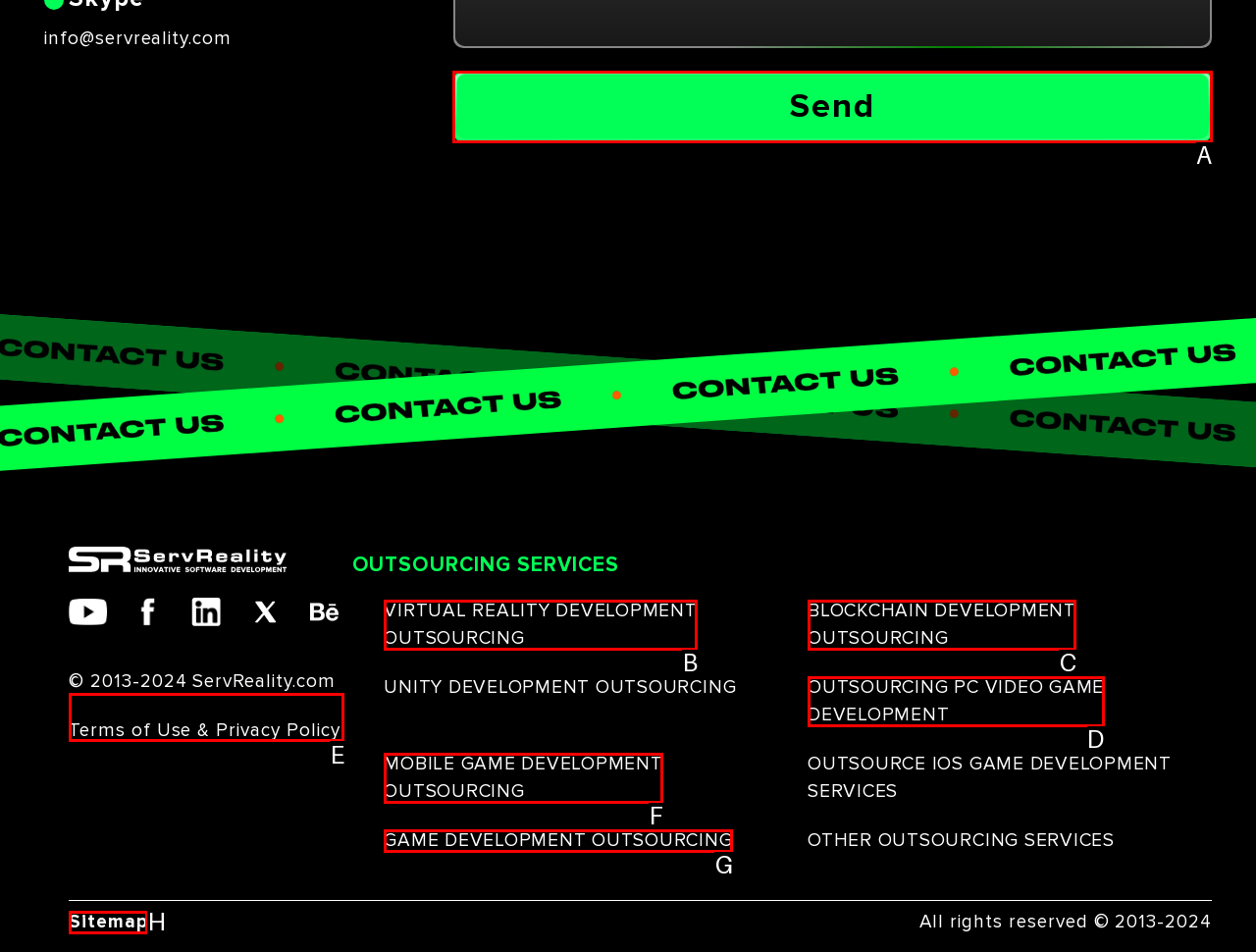Determine the letter of the element you should click to carry out the task: Visit the Terms of Use & Privacy Policy page
Answer with the letter from the given choices.

E